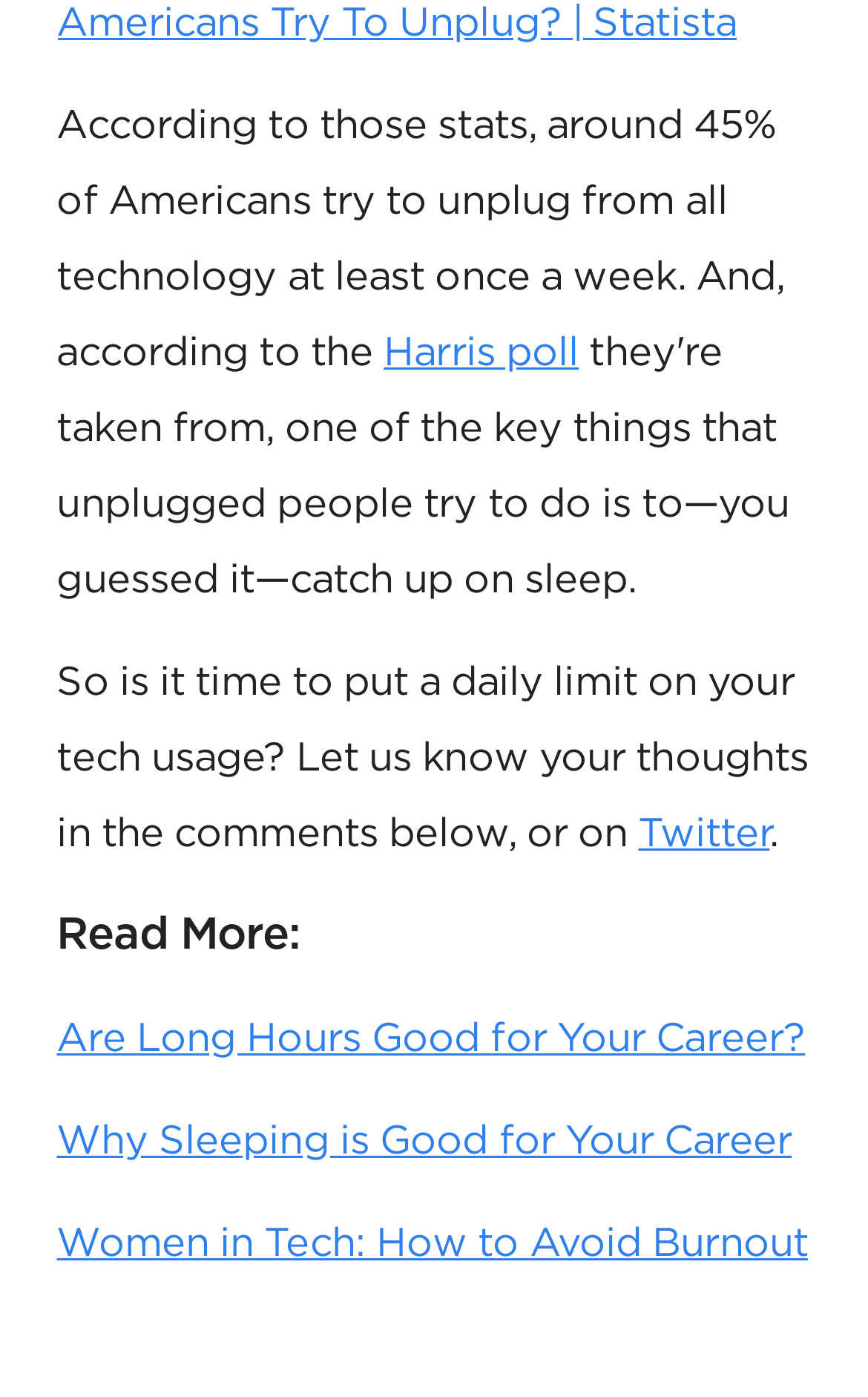Use a single word or phrase to answer the question:
What is the last word in the first paragraph?

poll